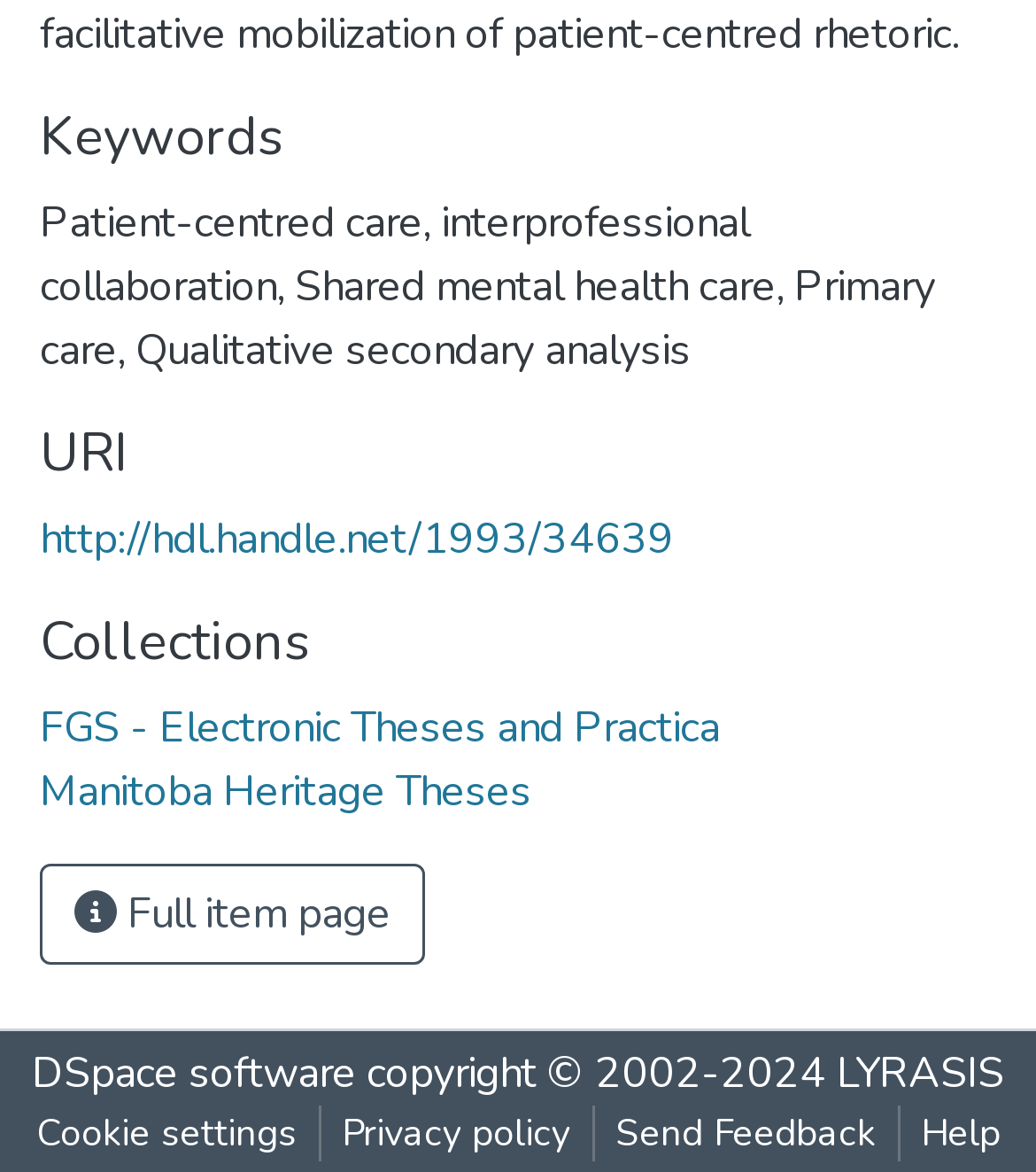Please provide the bounding box coordinates for the UI element as described: "http://hdl.handle.net/1993/34639". The coordinates must be four floats between 0 and 1, represented as [left, top, right, bottom].

[0.038, 0.435, 0.651, 0.485]